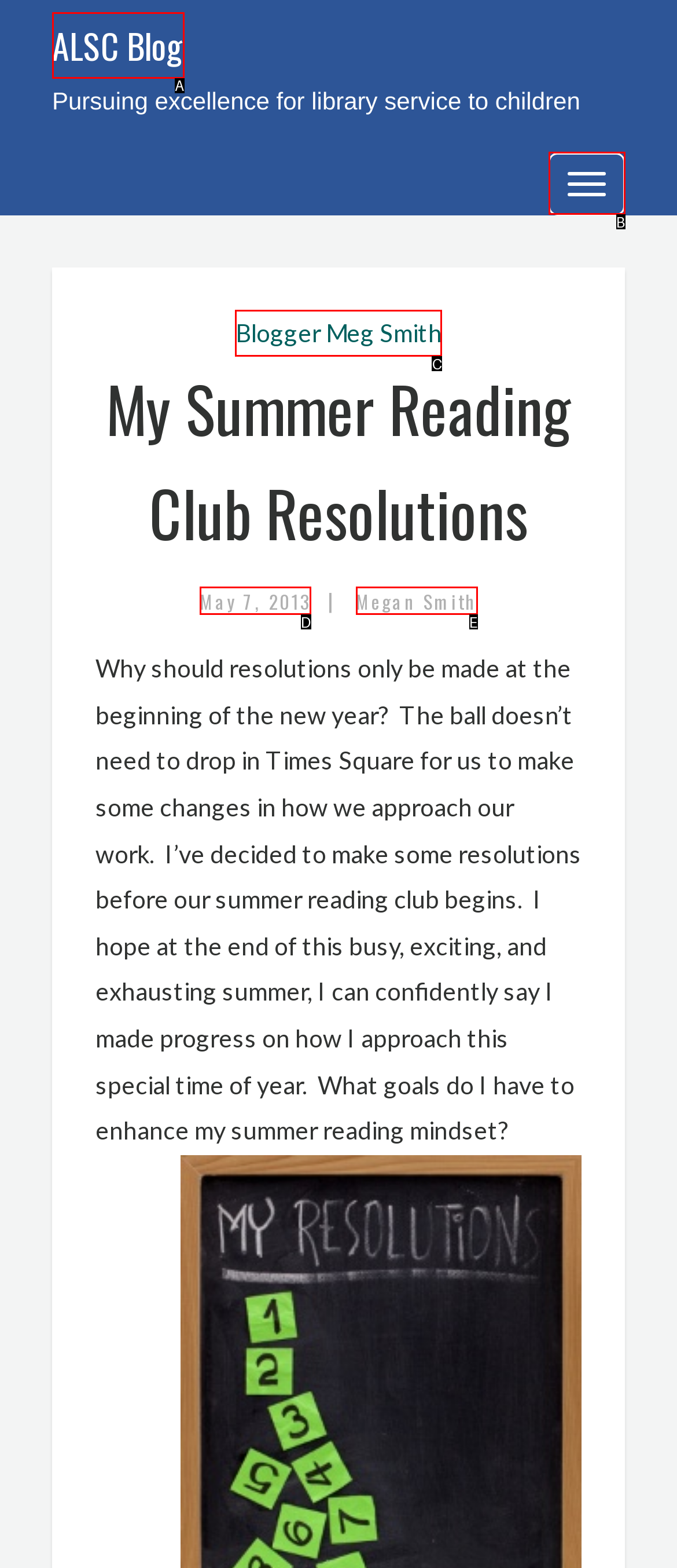Identify the option that corresponds to: May 7, 2013May 6, 2013
Respond with the corresponding letter from the choices provided.

D